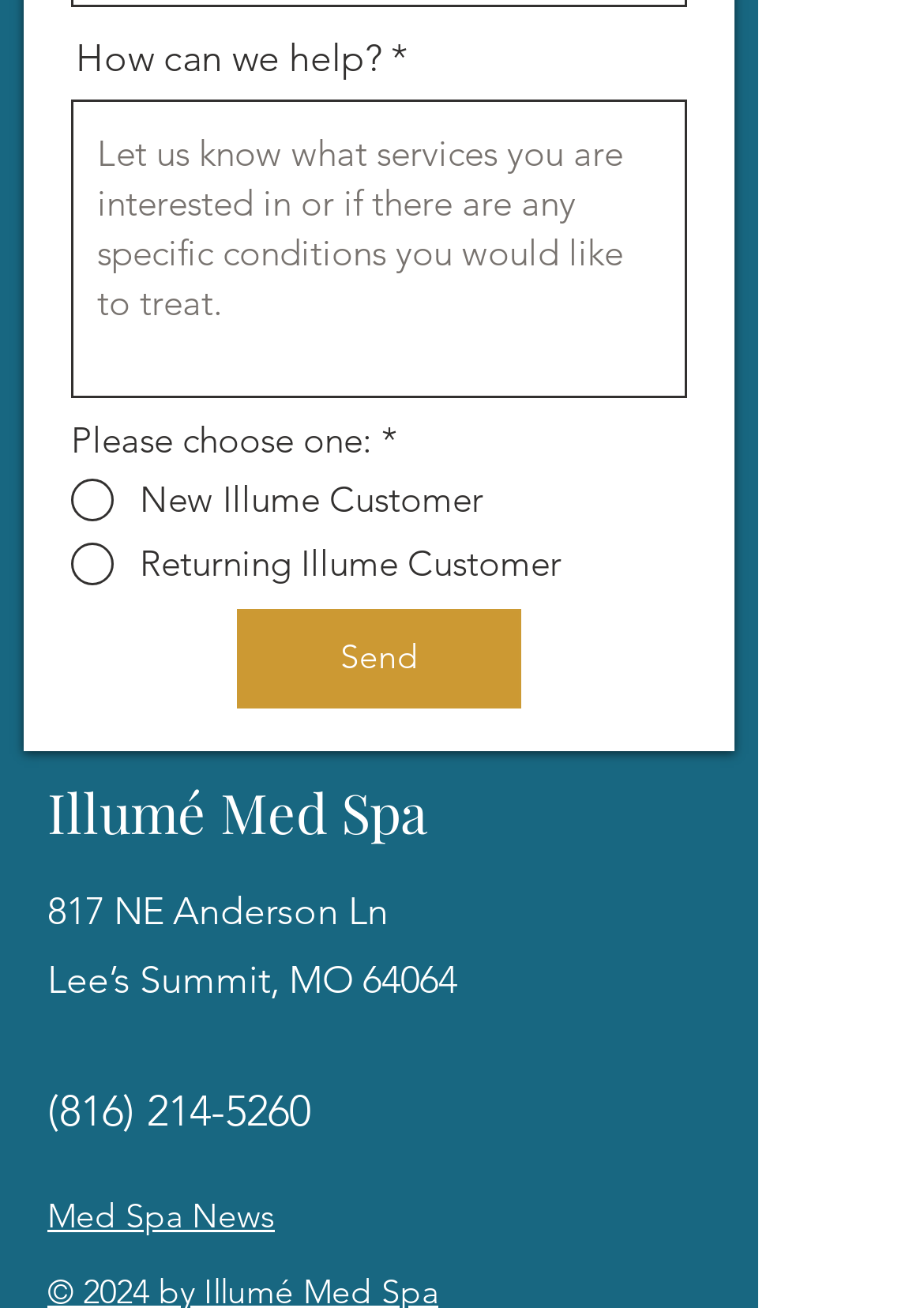Identify the bounding box coordinates of the element to click to follow this instruction: 'Click Send'. Ensure the coordinates are four float values between 0 and 1, provided as [left, top, right, bottom].

[0.256, 0.465, 0.564, 0.541]